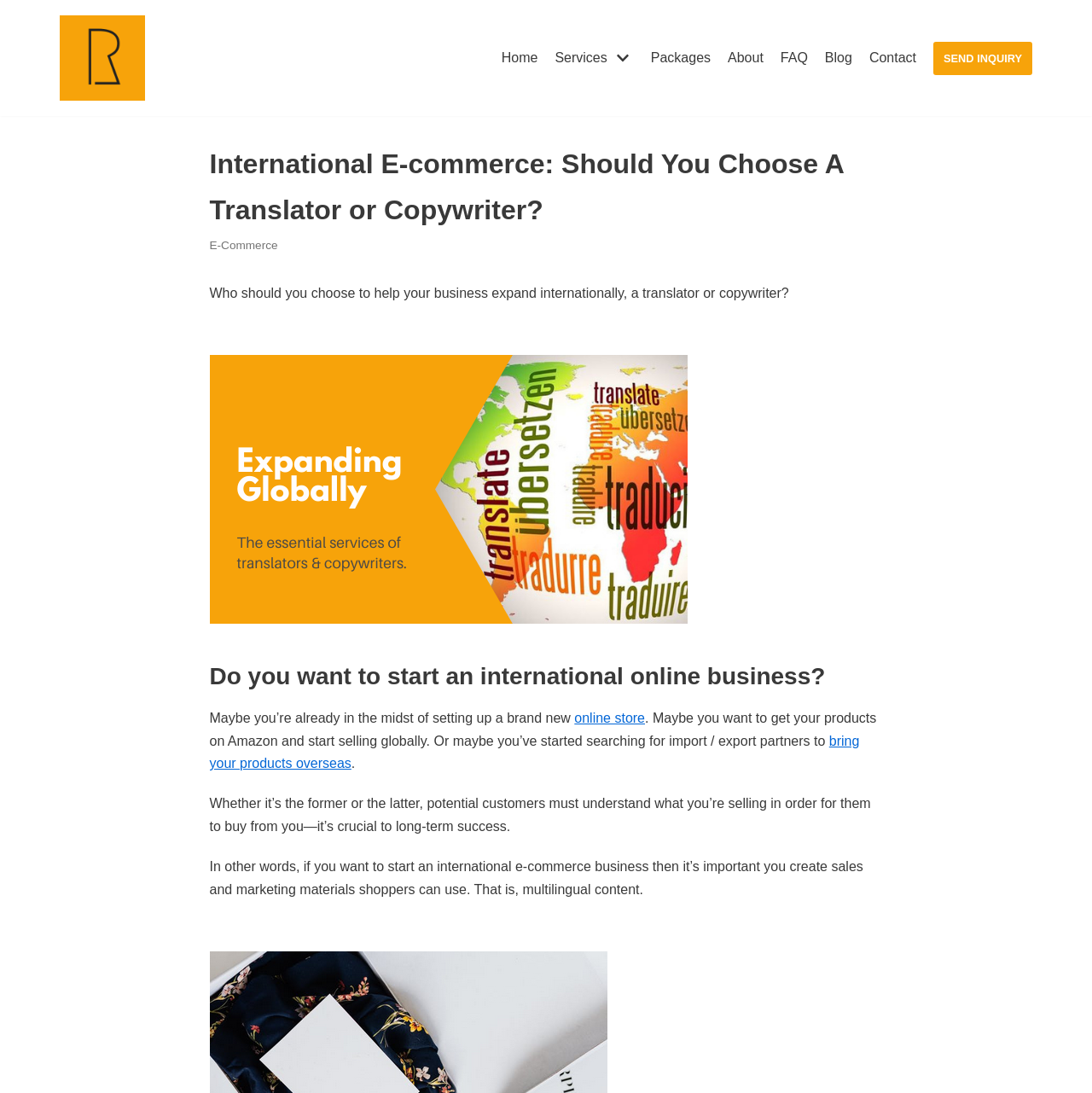Please identify the coordinates of the bounding box for the clickable region that will accomplish this instruction: "Click on the 'E-Commerce' link".

[0.192, 0.218, 0.254, 0.23]